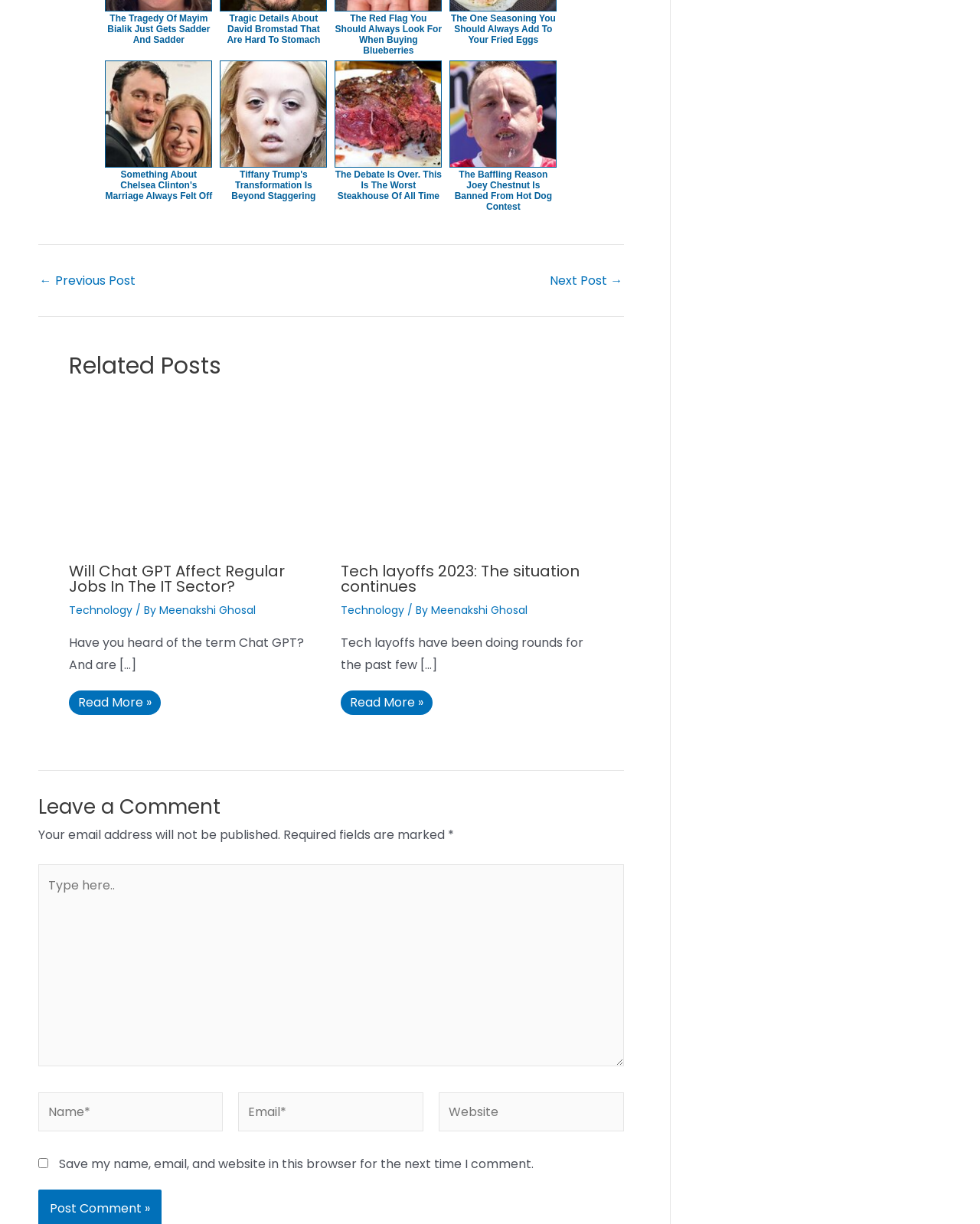What is the name of the author of the second related post?
Refer to the image and provide a concise answer in one word or phrase.

Meenakshi Ghosal